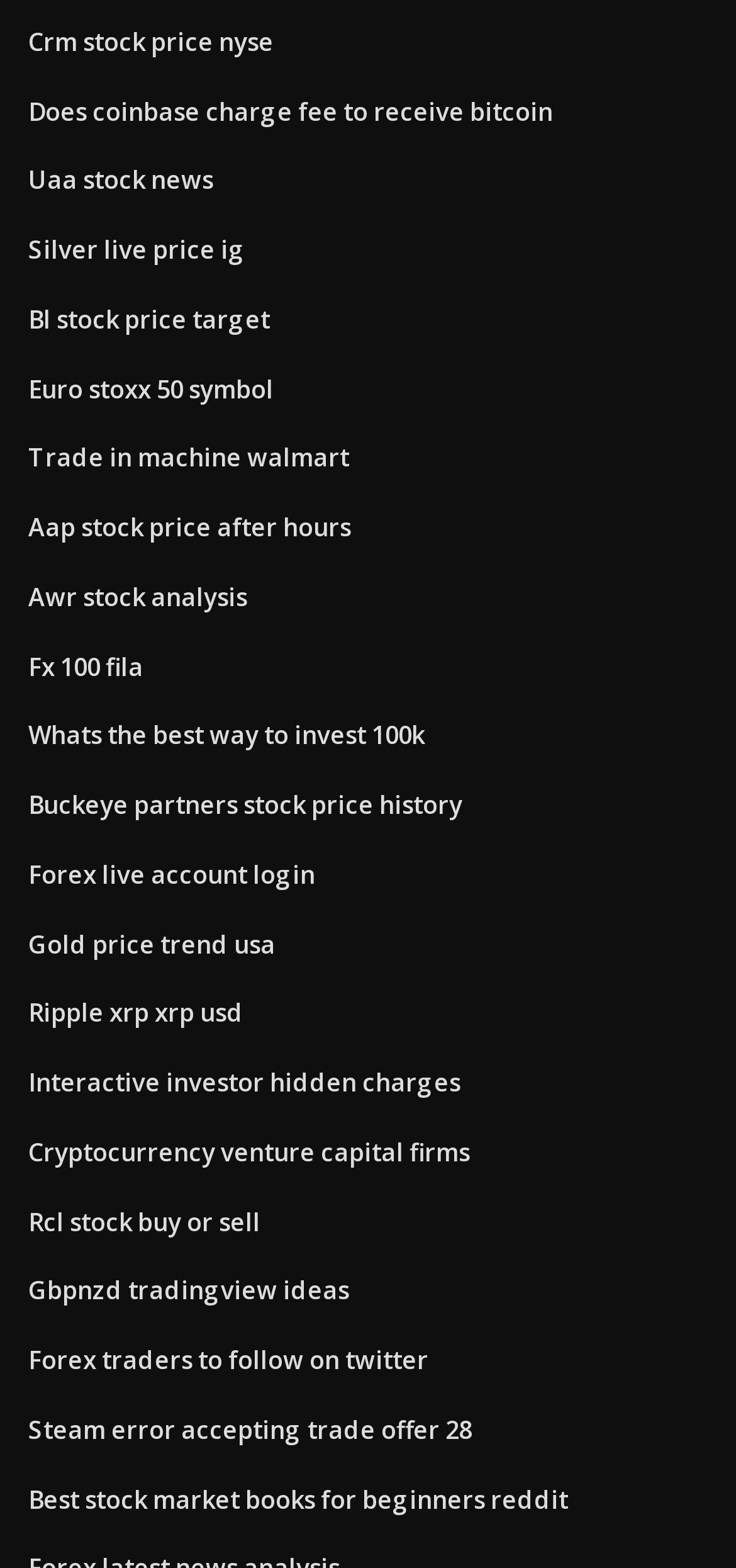Please indicate the bounding box coordinates for the clickable area to complete the following task: "Learn about Cryptocurrency venture capital firms". The coordinates should be specified as four float numbers between 0 and 1, i.e., [left, top, right, bottom].

[0.038, 0.724, 0.638, 0.745]